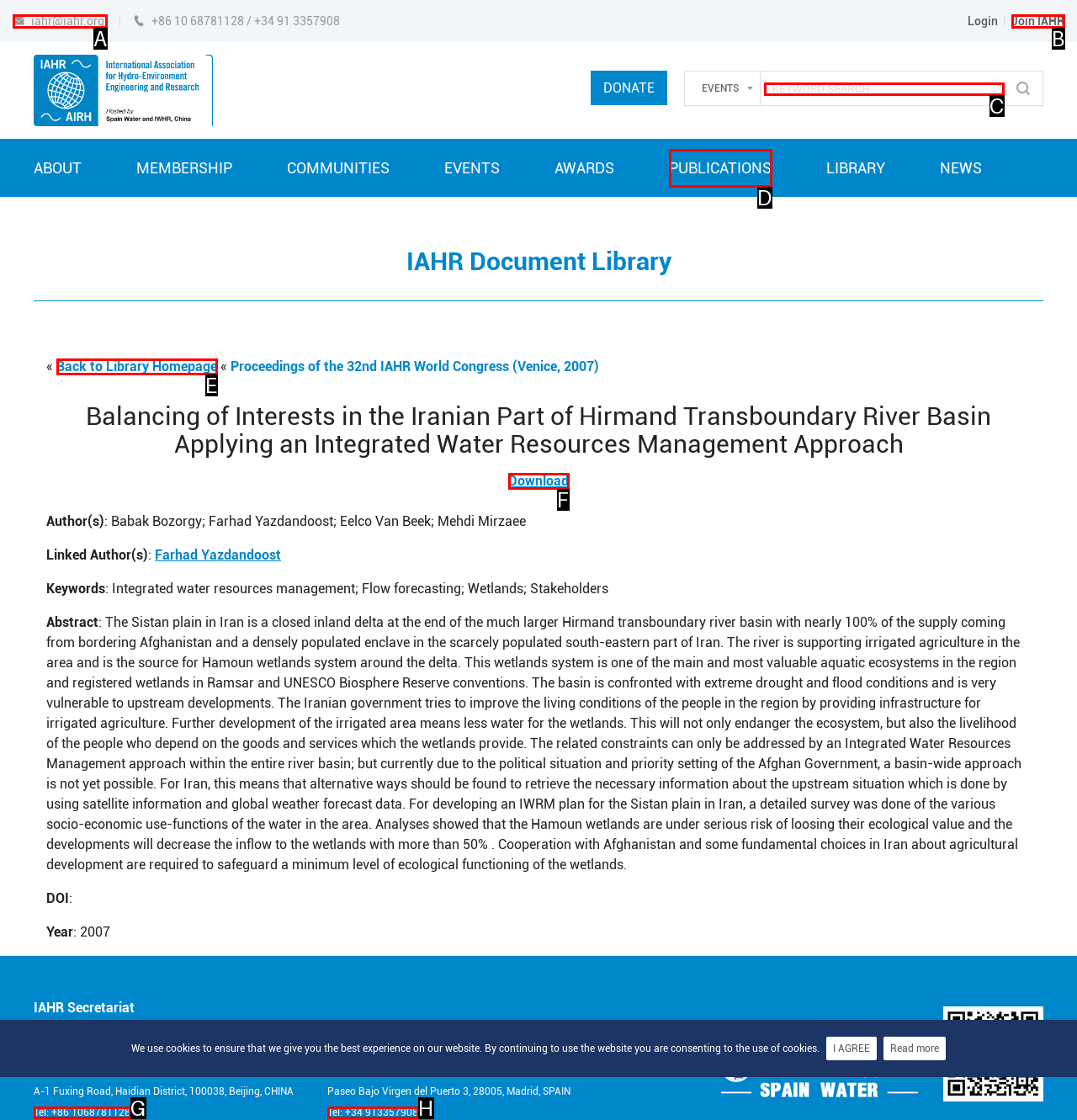Determine which HTML element fits the description: Tel: +86 1068781128. Answer with the letter corresponding to the correct choice.

G